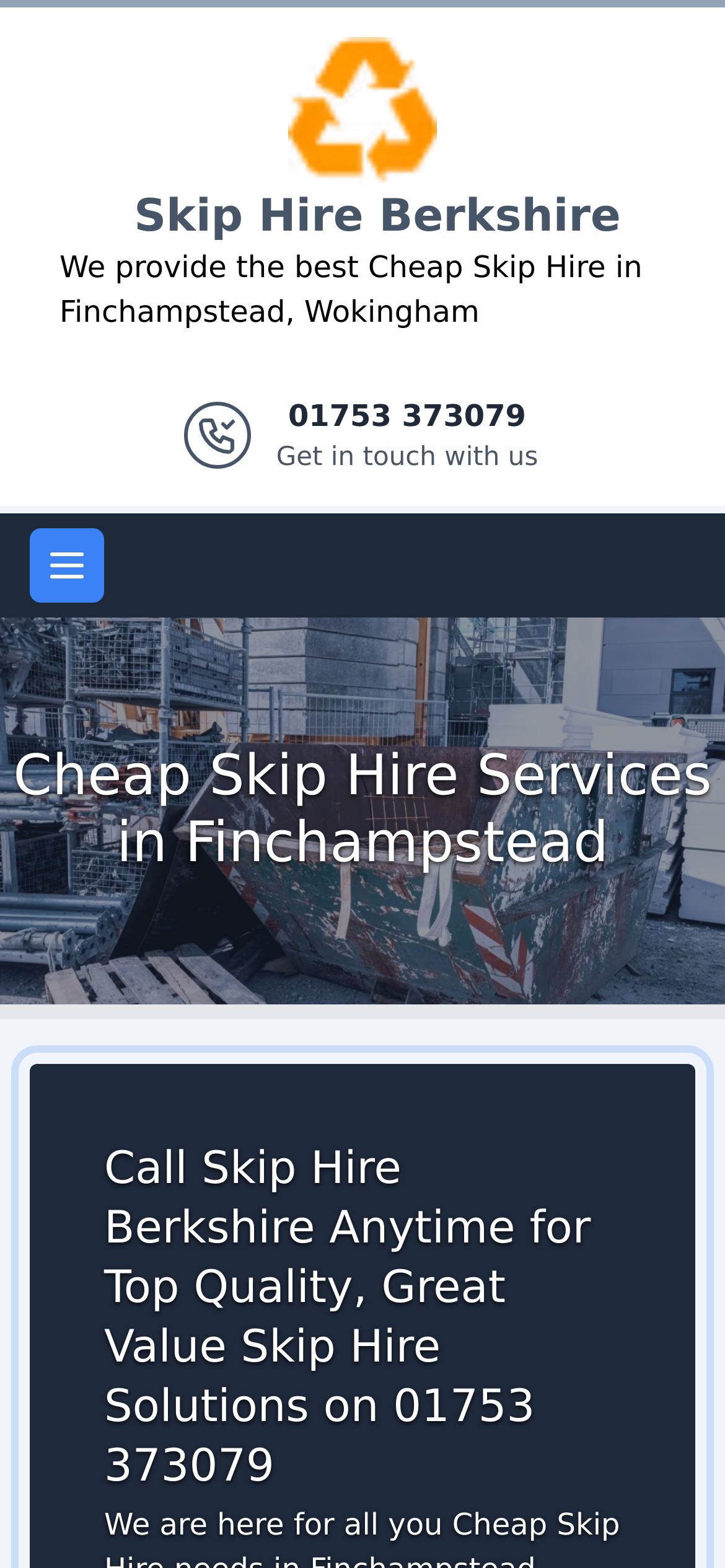What is the phone number to get in touch with the company?
Answer with a single word or short phrase according to what you see in the image.

01753 373079